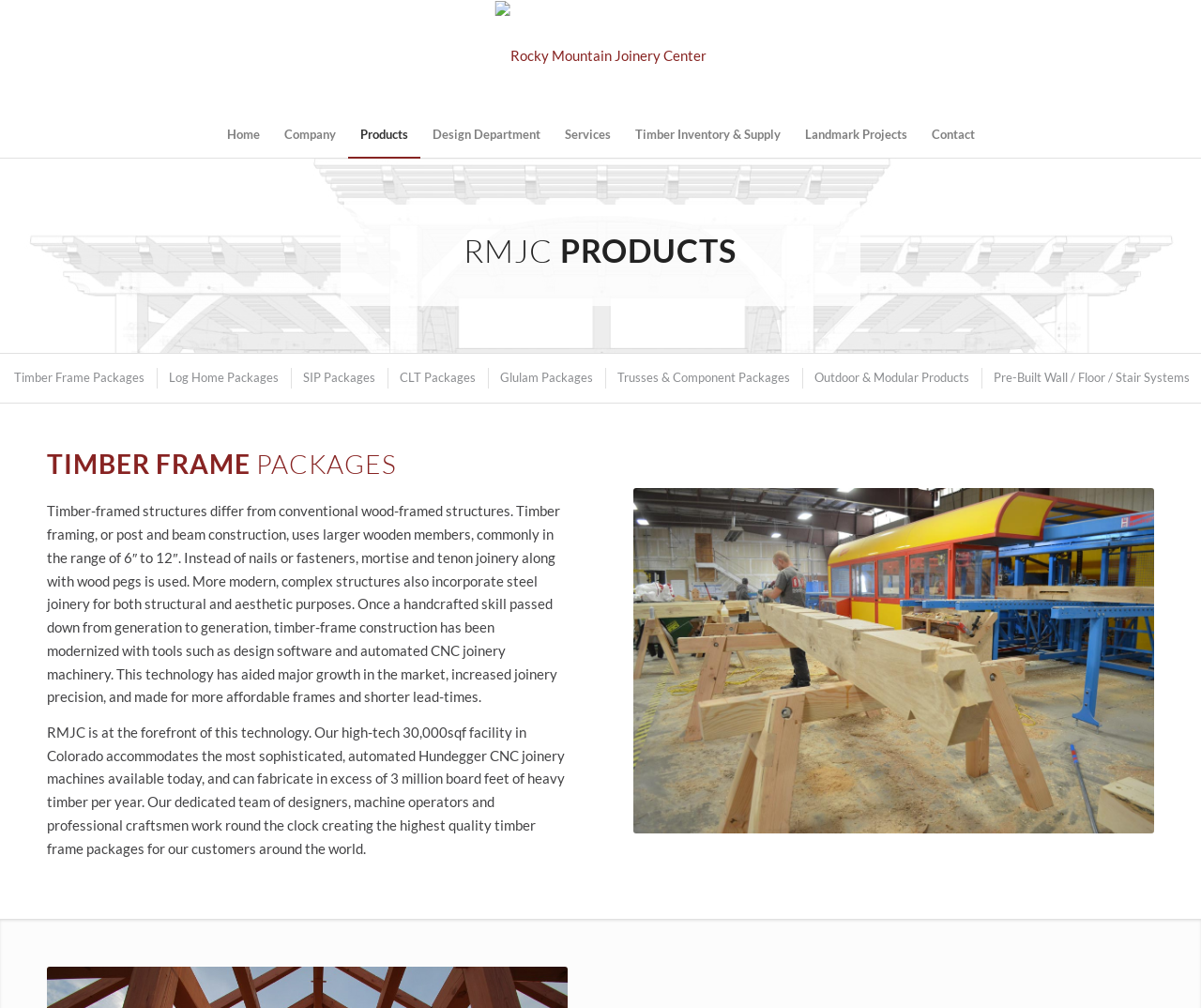What is the purpose of mortise and tenon joinery in timber framing?
Give a single word or phrase answer based on the content of the image.

Structural and aesthetic purposes